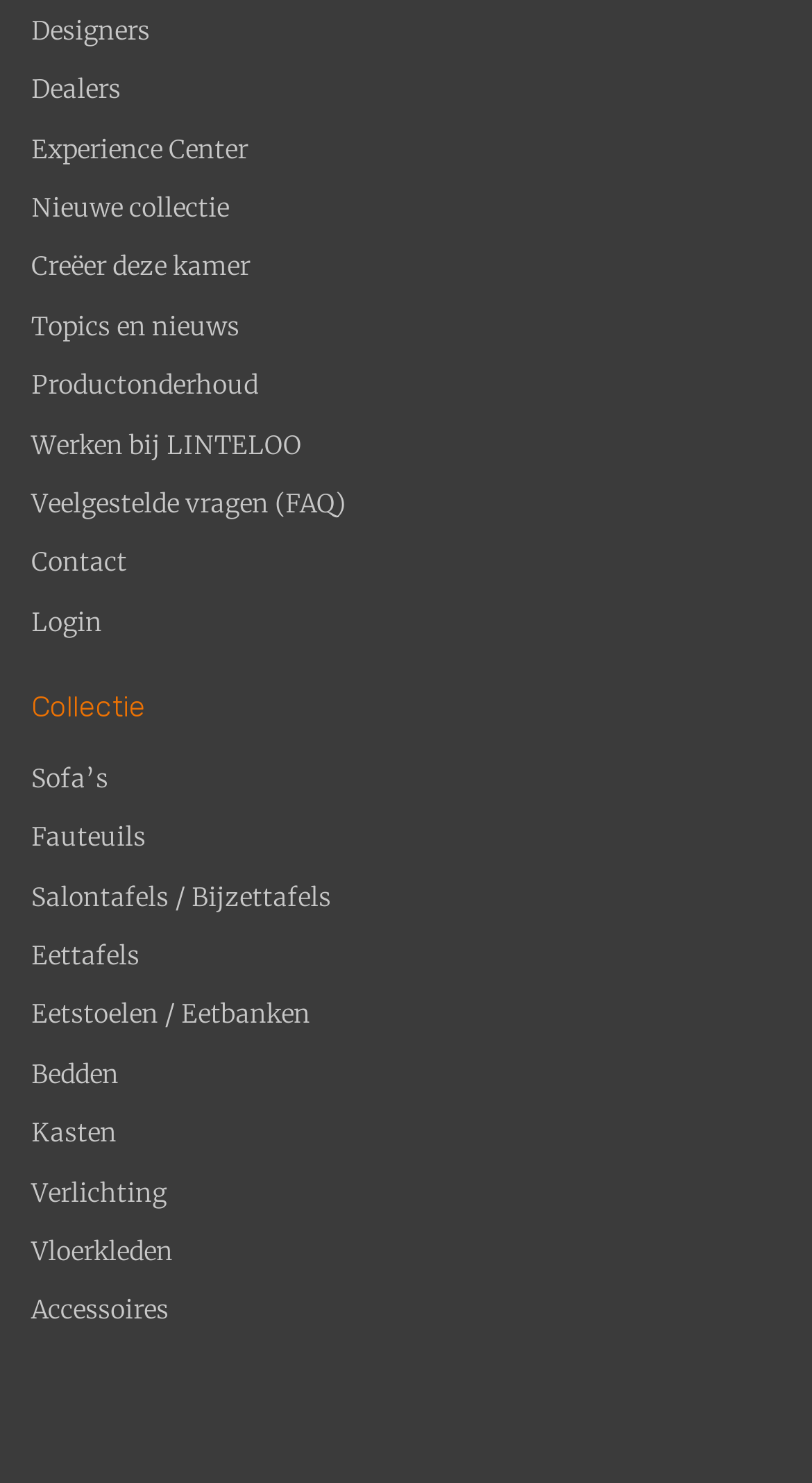What type of furniture is listed under the 'Collectie' heading?
Give a detailed and exhaustive answer to the question.

Under the 'Collectie' heading, I found a list of links related to furniture, including 'Sofa’s', 'Fauteuils', 'Salontafels / Bijzettafels', and more. These links are located below the 'Collectie' heading with bounding box coordinates ranging from [0.038, 0.511, 0.962, 0.551] to [0.038, 0.91, 0.962, 0.95].